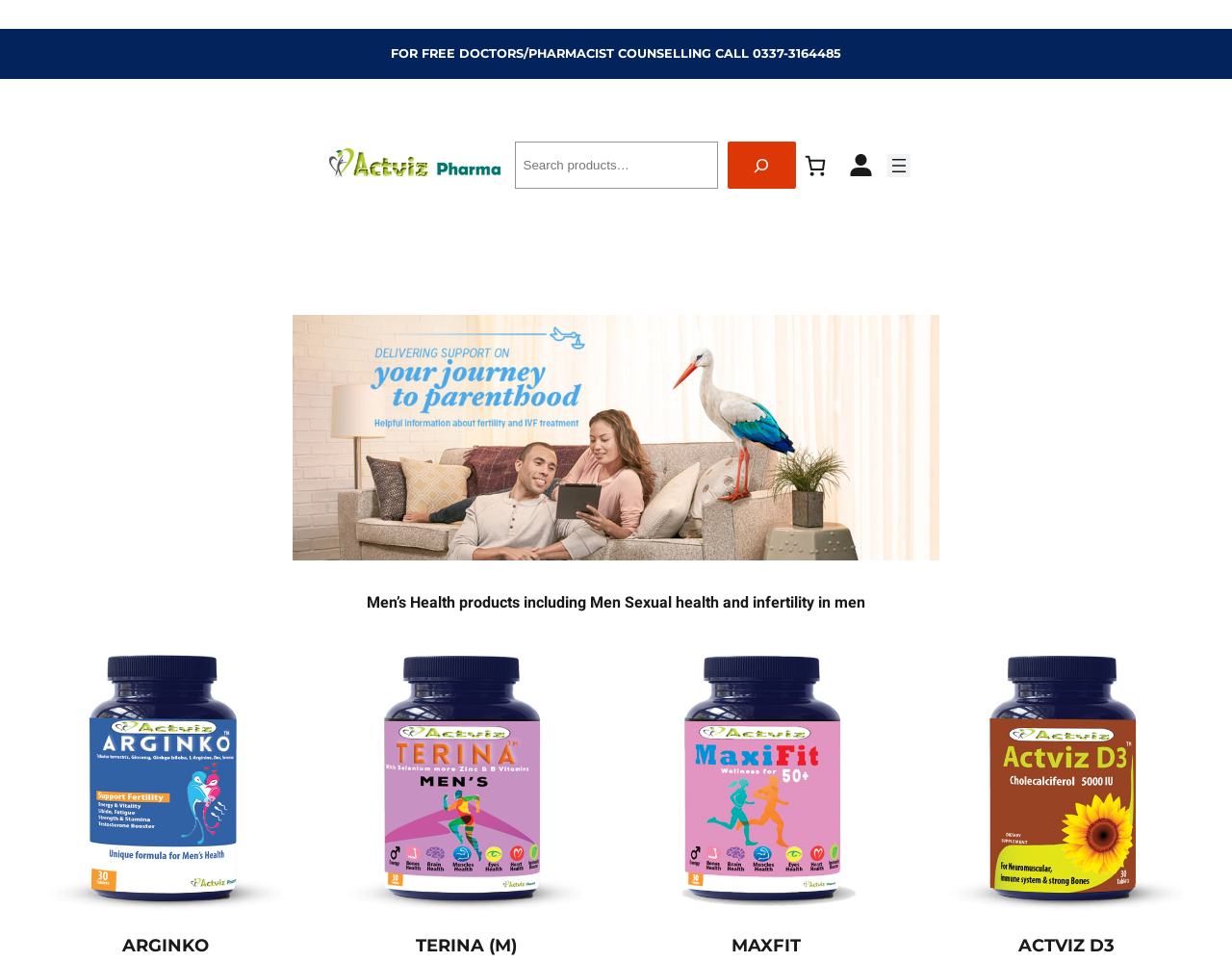What is the phone number for free doctor/pharmacist counselling?
Please respond to the question with a detailed and thorough explanation.

The phone number can be found in the heading at the top of the webpage, which says 'FOR FREE DOCTORS/PHARMACIST COUNSELLING CALL 0337-3164485'.